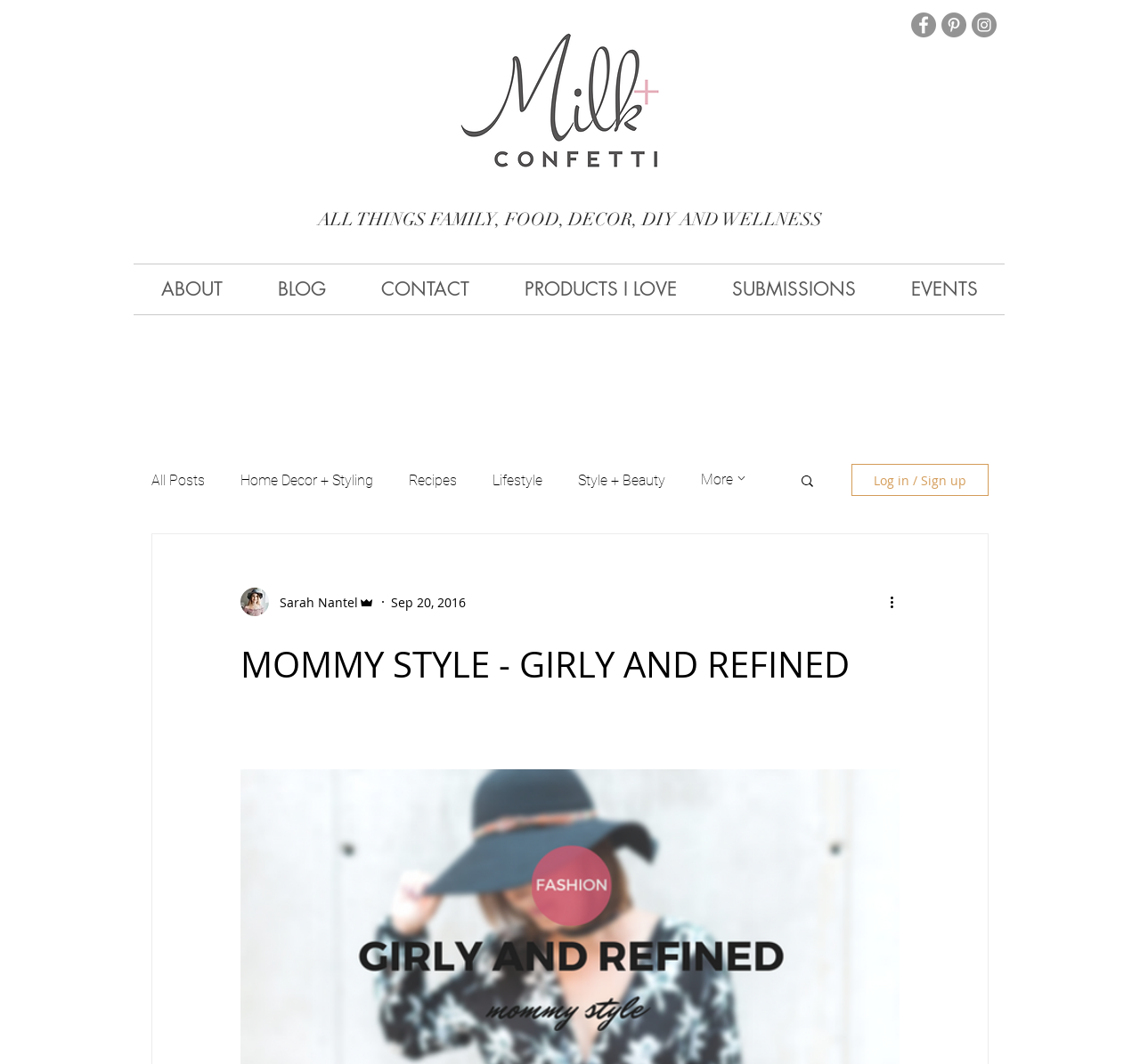Please find and generate the text of the main header of the webpage.

MOMMY STYLE - GIRLY AND REFINED